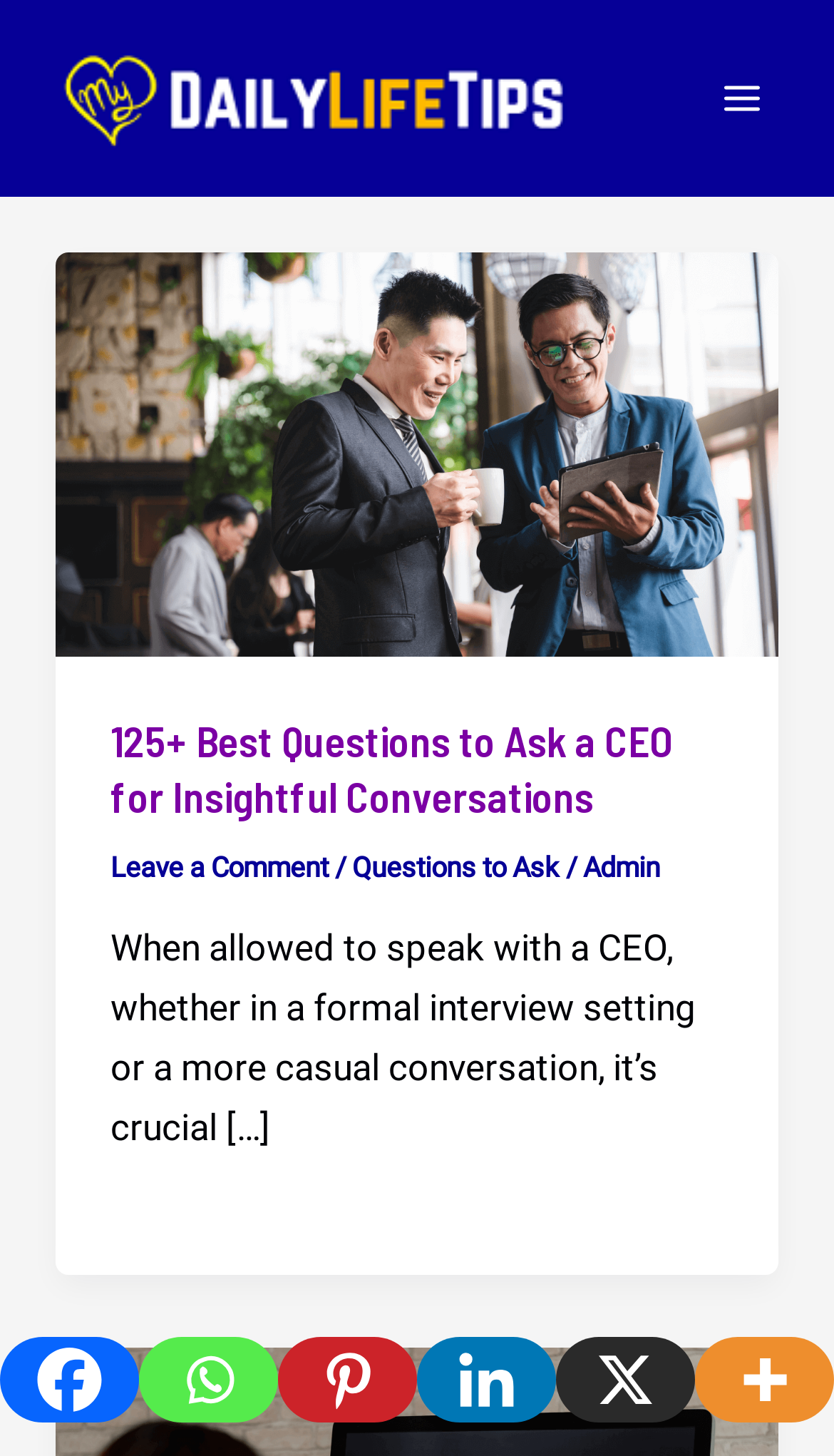Locate the bounding box coordinates of the region to be clicked to comply with the following instruction: "Leave a comment". The coordinates must be four float numbers between 0 and 1, in the form [left, top, right, bottom].

[0.132, 0.585, 0.394, 0.607]